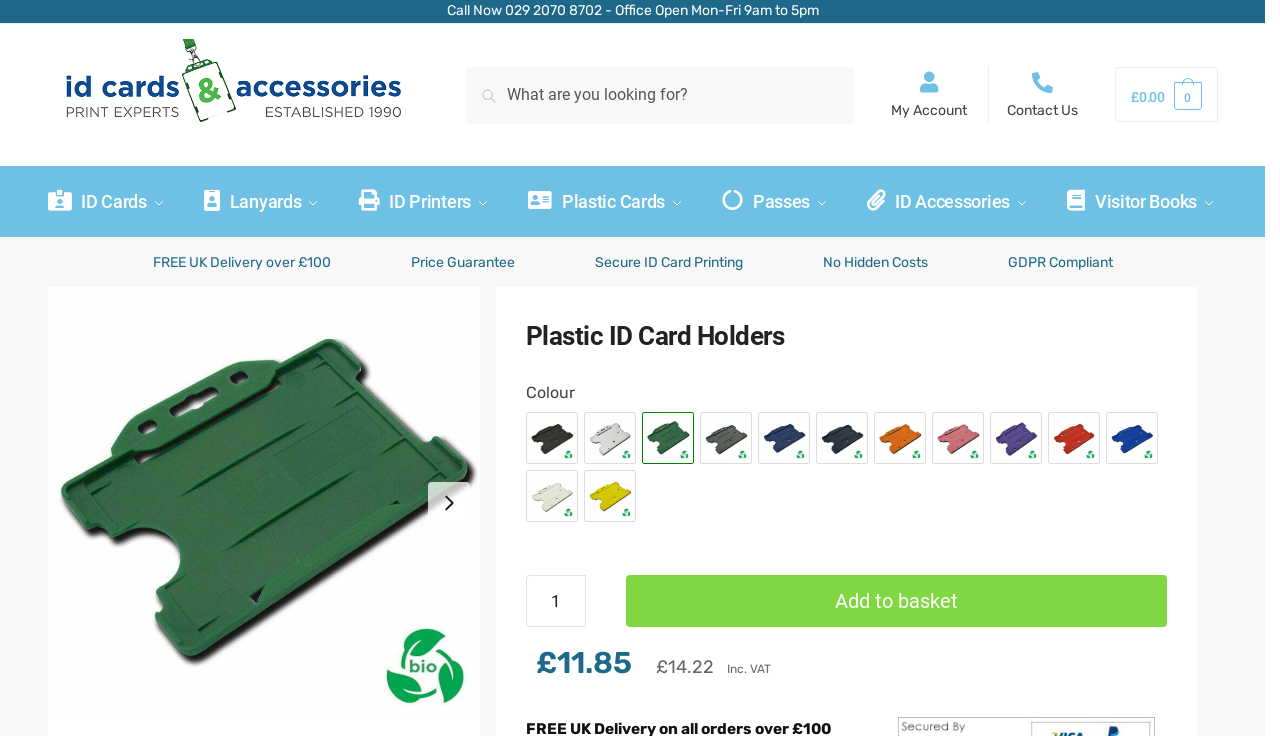What is the phone number for office contact?
Please provide a single word or phrase as your answer based on the screenshot.

029 2070 8702